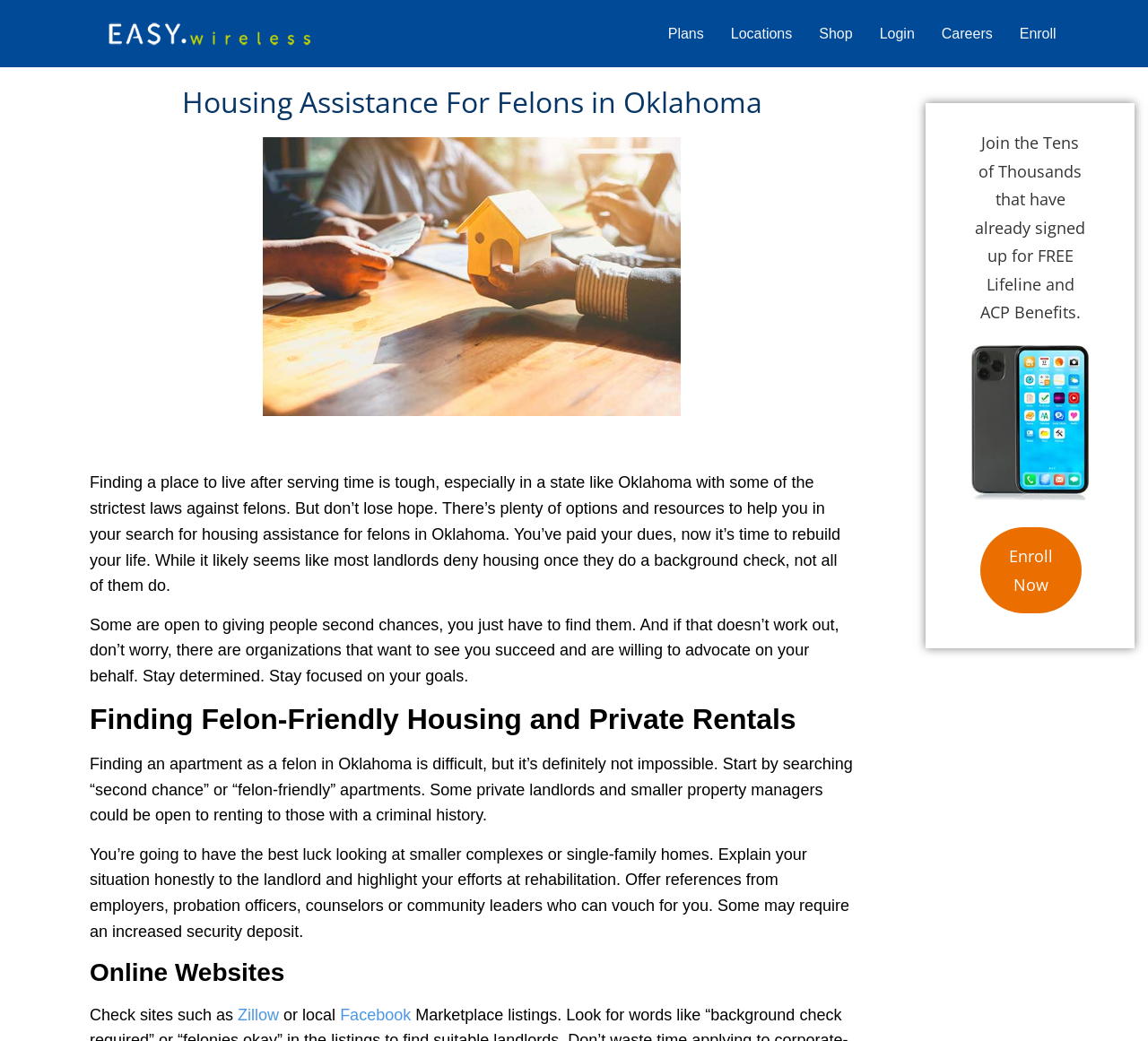Provide a brief response using a word or short phrase to this question:
What is the main challenge for felons in Oklahoma?

Finding a place to live